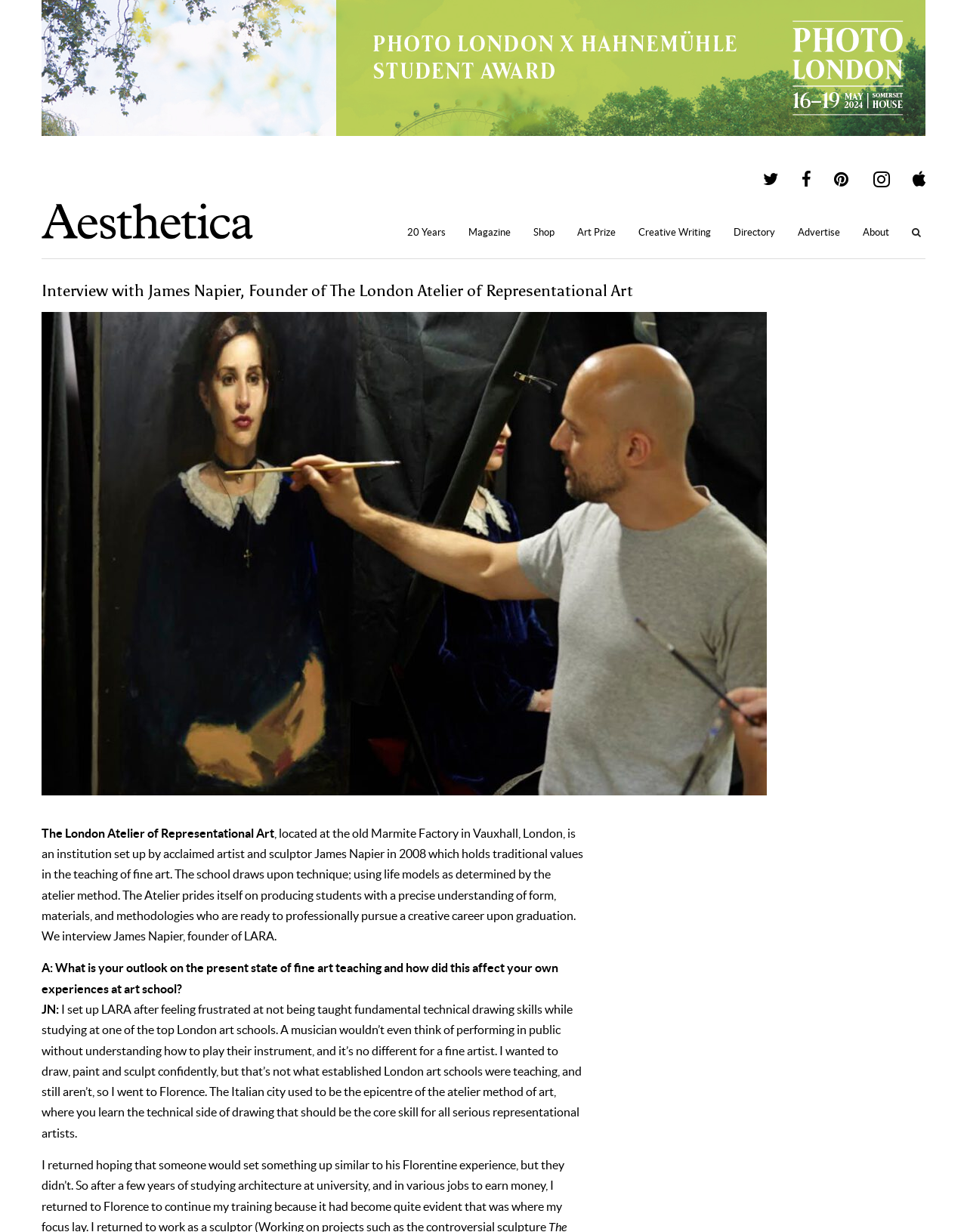Locate the bounding box coordinates of the region to be clicked to comply with the following instruction: "Click the Aesthetica link". The coordinates must be four float numbers between 0 and 1, in the form [left, top, right, bottom].

[0.043, 0.165, 0.262, 0.194]